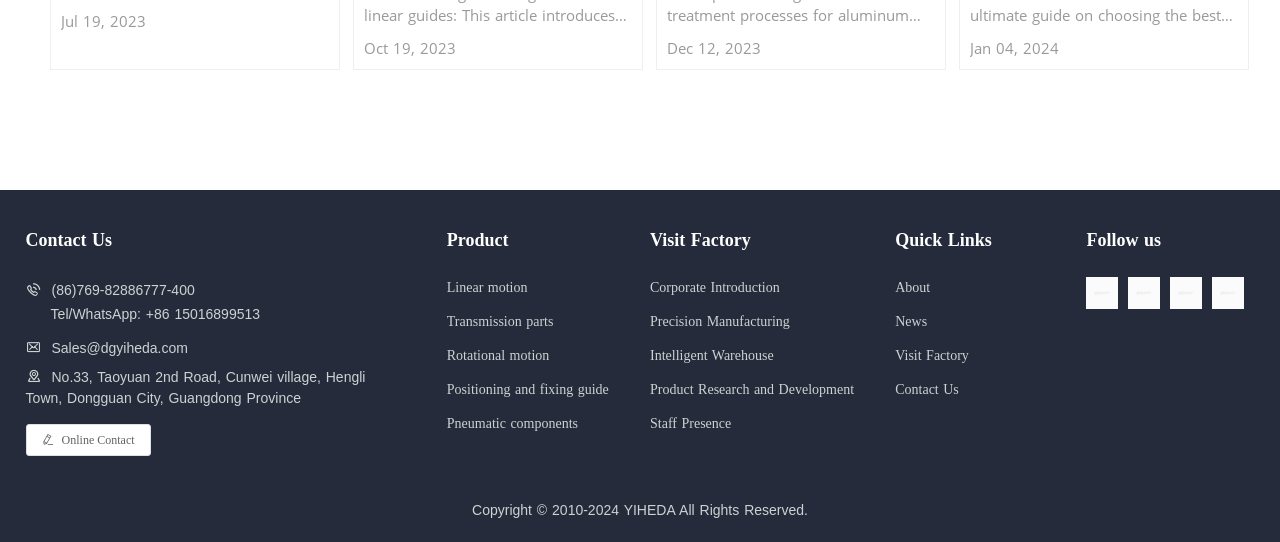Please determine the bounding box coordinates of the element to click in order to execute the following instruction: "Check Copyright information". The coordinates should be four float numbers between 0 and 1, specified as [left, top, right, bottom].

[0.369, 0.927, 0.631, 0.957]